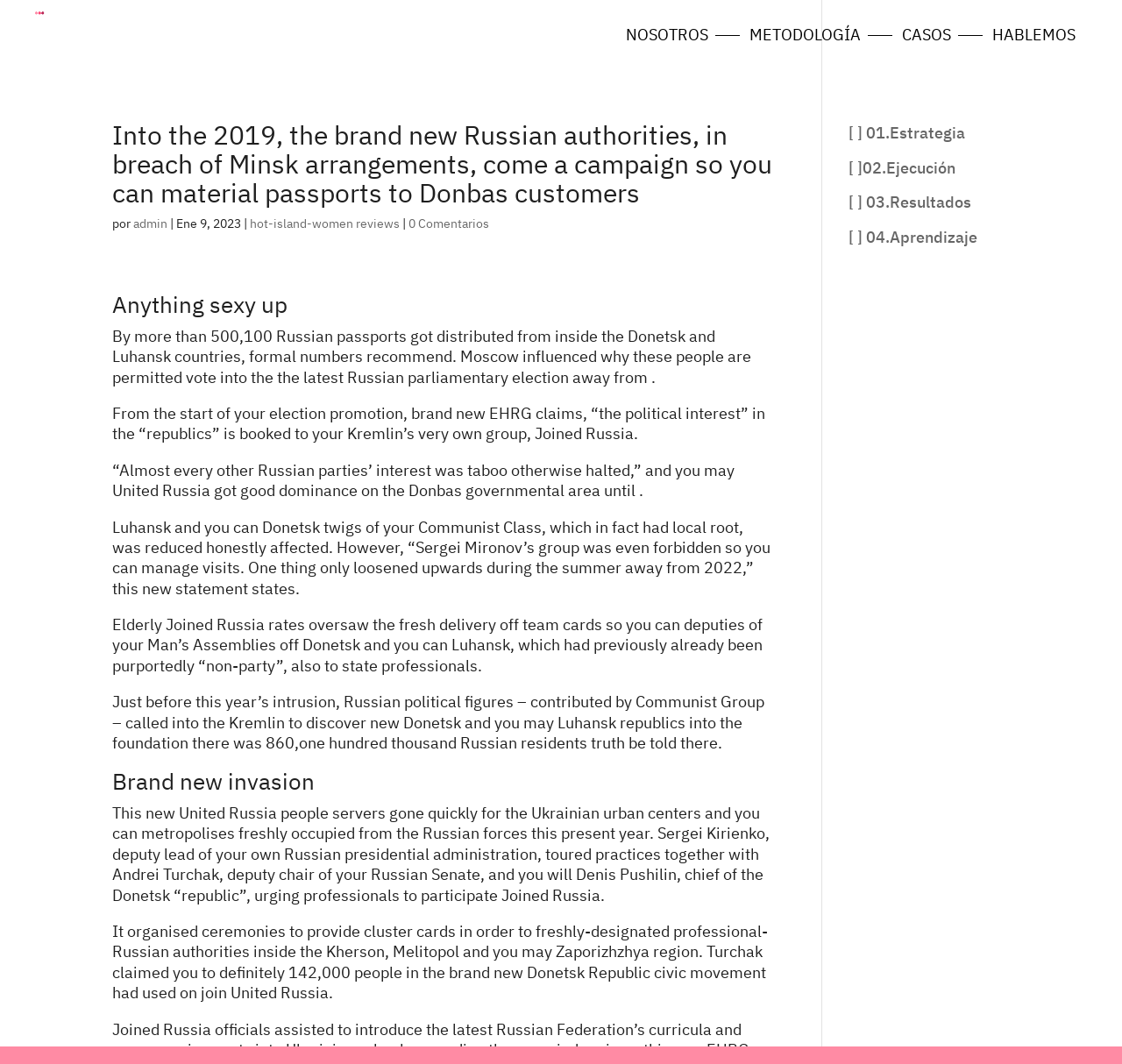Extract the bounding box of the UI element described as: "July 1, 2015".

None